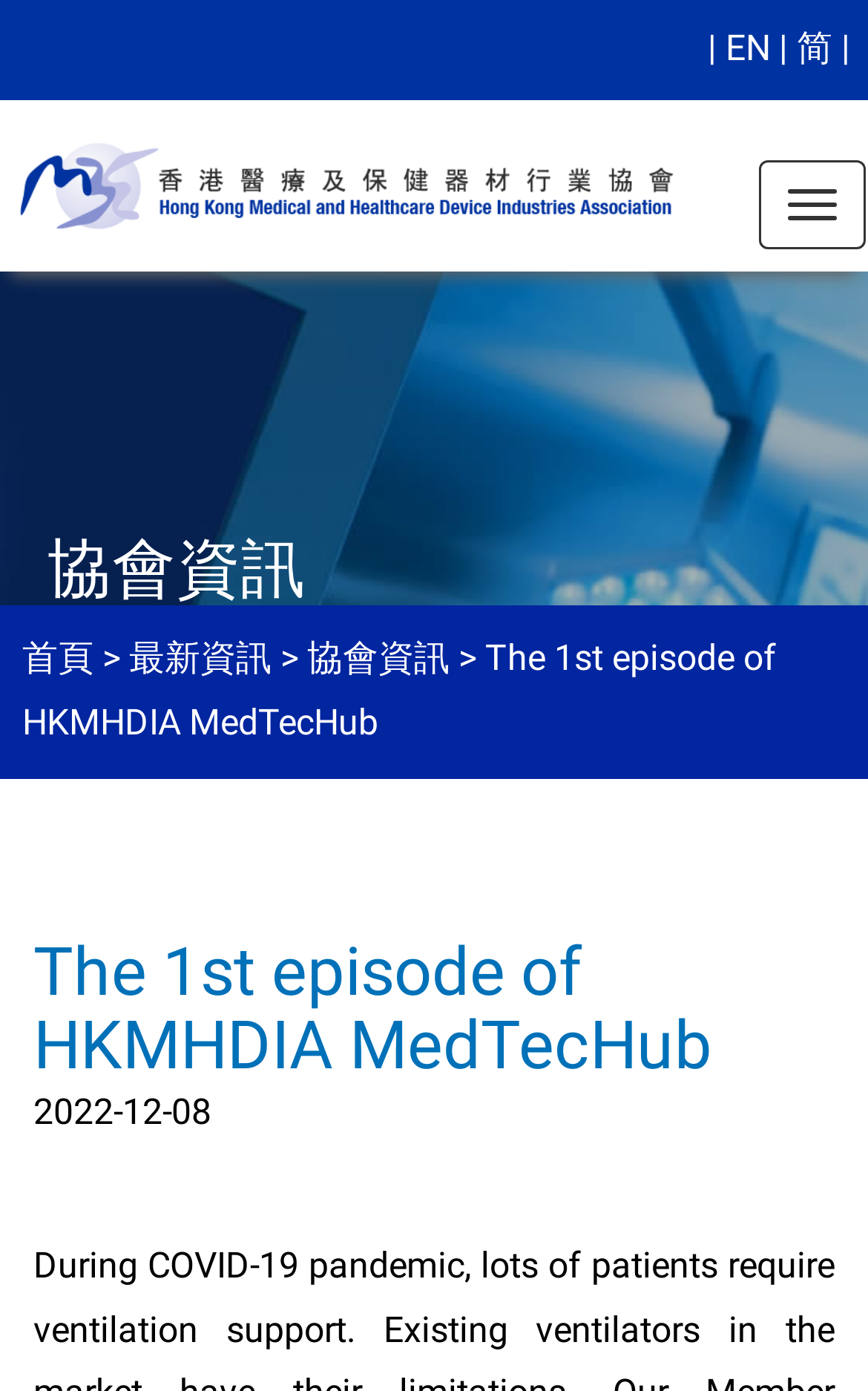What is the date mentioned on the webpage?
Could you give a comprehensive explanation in response to this question?

I found this date from the static text '2022-12-08' at the bottom of the webpage, which appears to be a date related to the news or event mentioned on the webpage.